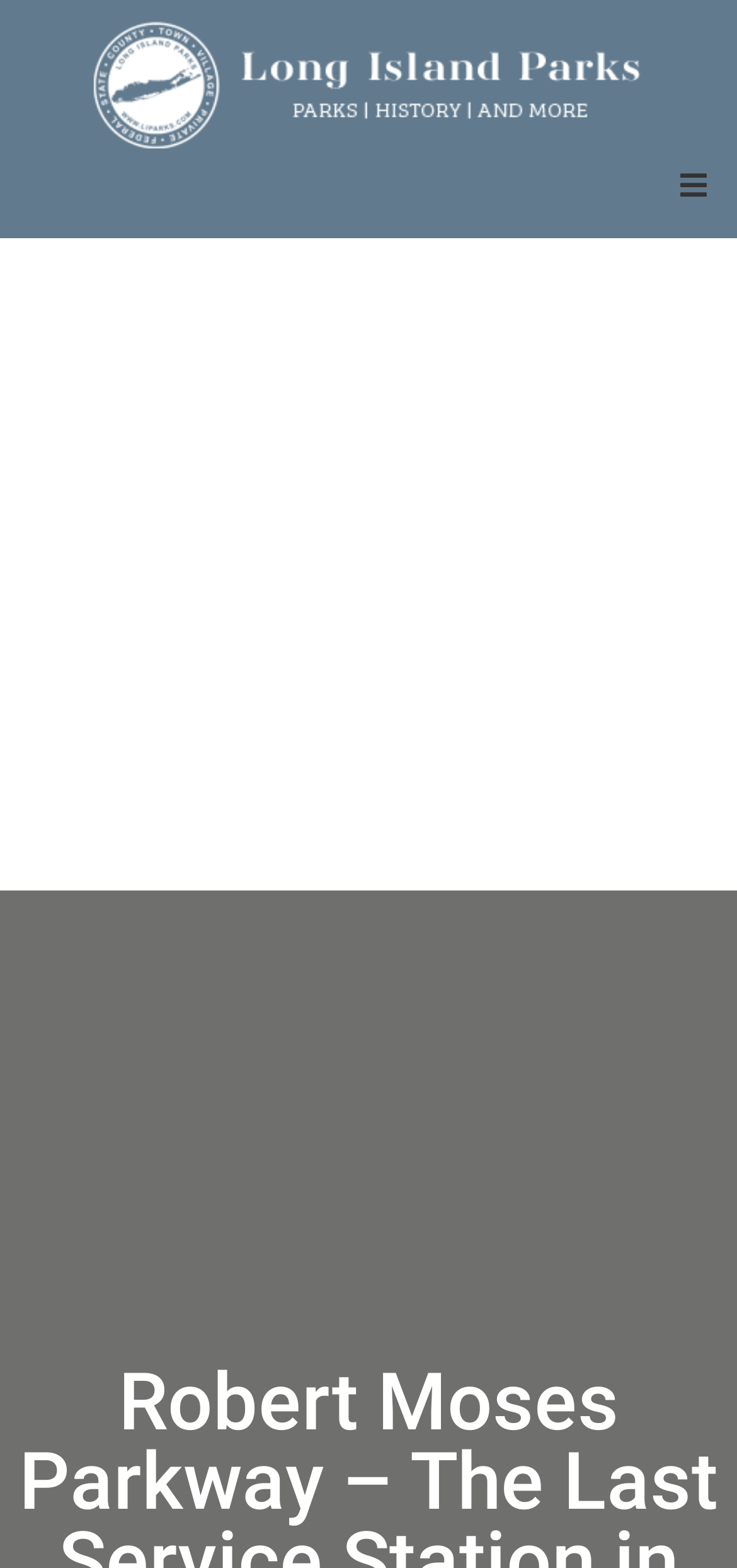Identify the bounding box coordinates for the region of the element that should be clicked to carry out the instruction: "Contact us". The bounding box coordinates should be four float numbers between 0 and 1, i.e., [left, top, right, bottom].

[0.064, 0.353, 0.205, 0.382]